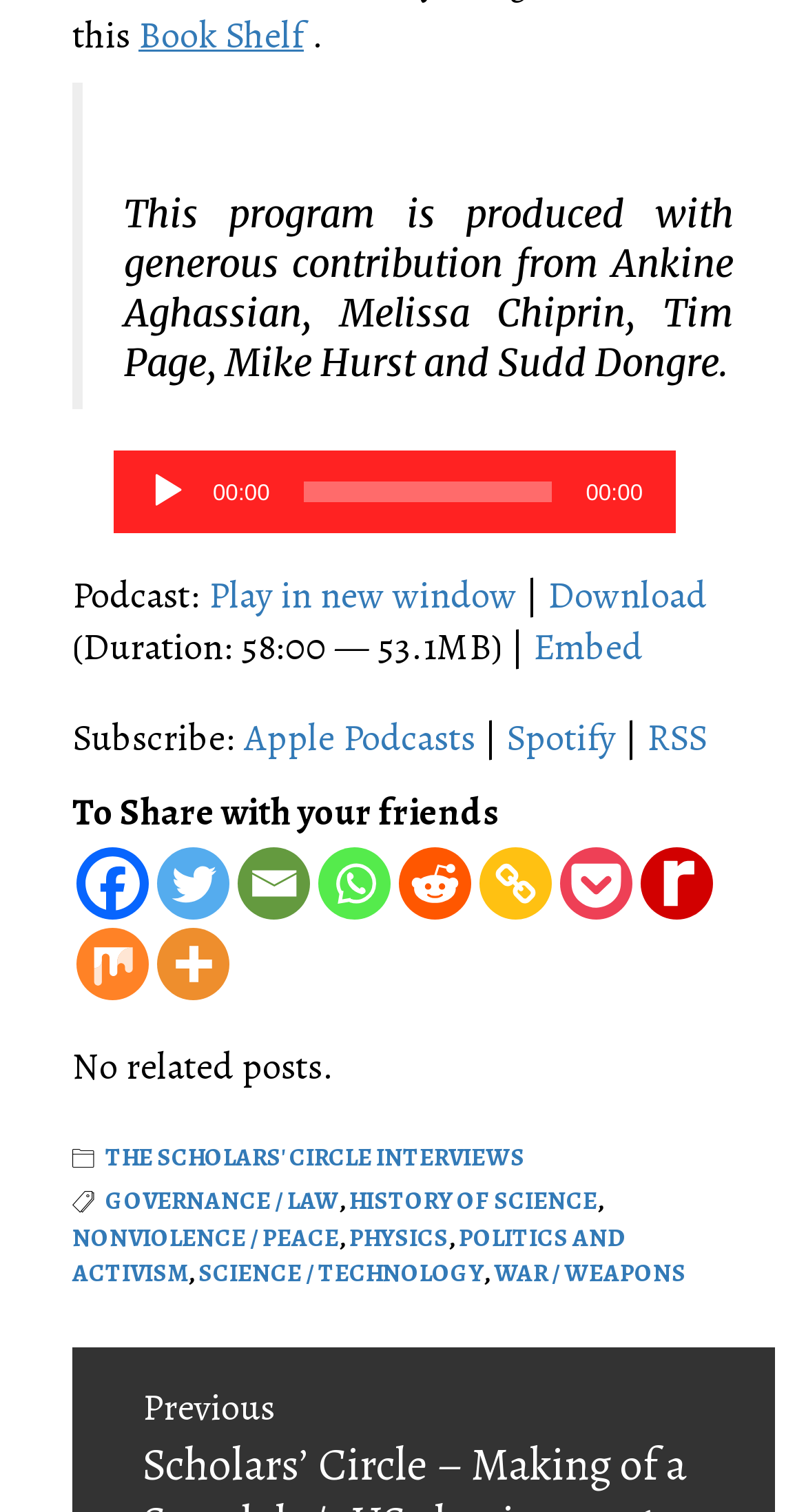Please identify the bounding box coordinates of the clickable area that will allow you to execute the instruction: "Click on the link to download '写作教程4 教师用书 第2版 PDF'".

None